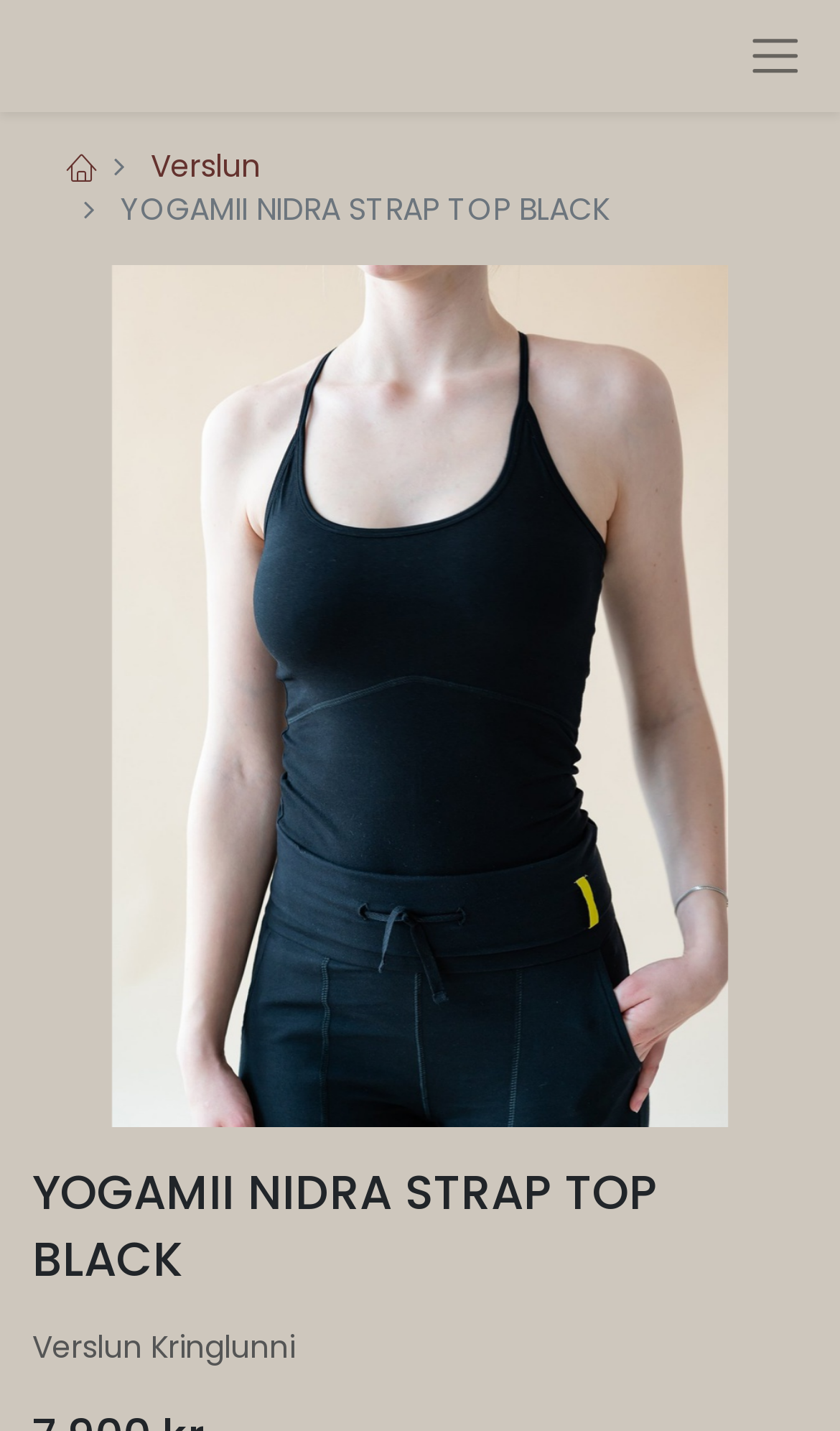What is the color of the product? Analyze the screenshot and reply with just one word or a short phrase.

Black